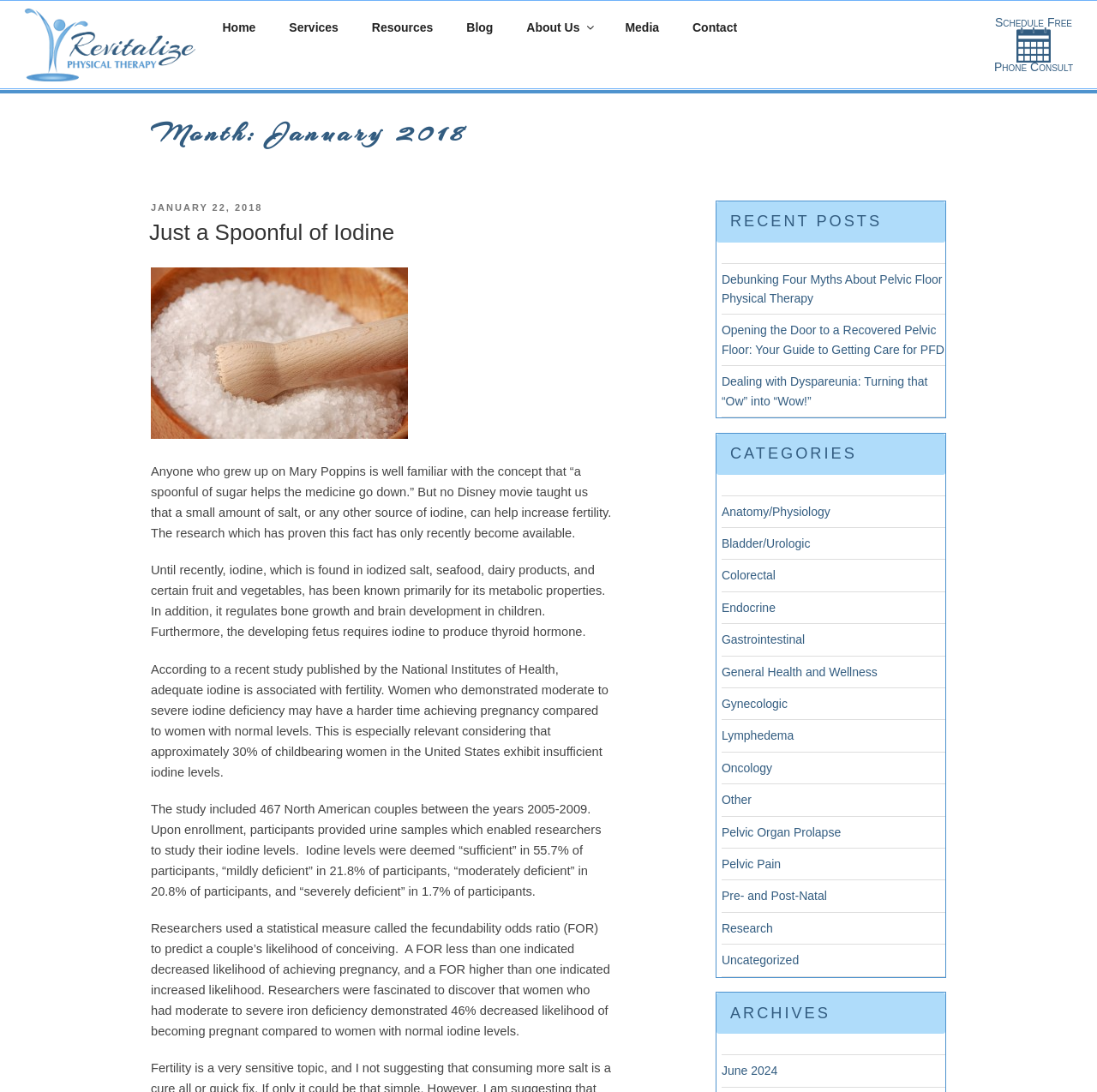What is the topic of the research mentioned in the blog post?
Answer the question with a detailed and thorough explanation.

The topic of the research mentioned in the blog post can be determined by reading the text, which discusses the relationship between iodine levels and fertility in women, citing a study published by the National Institutes of Health.